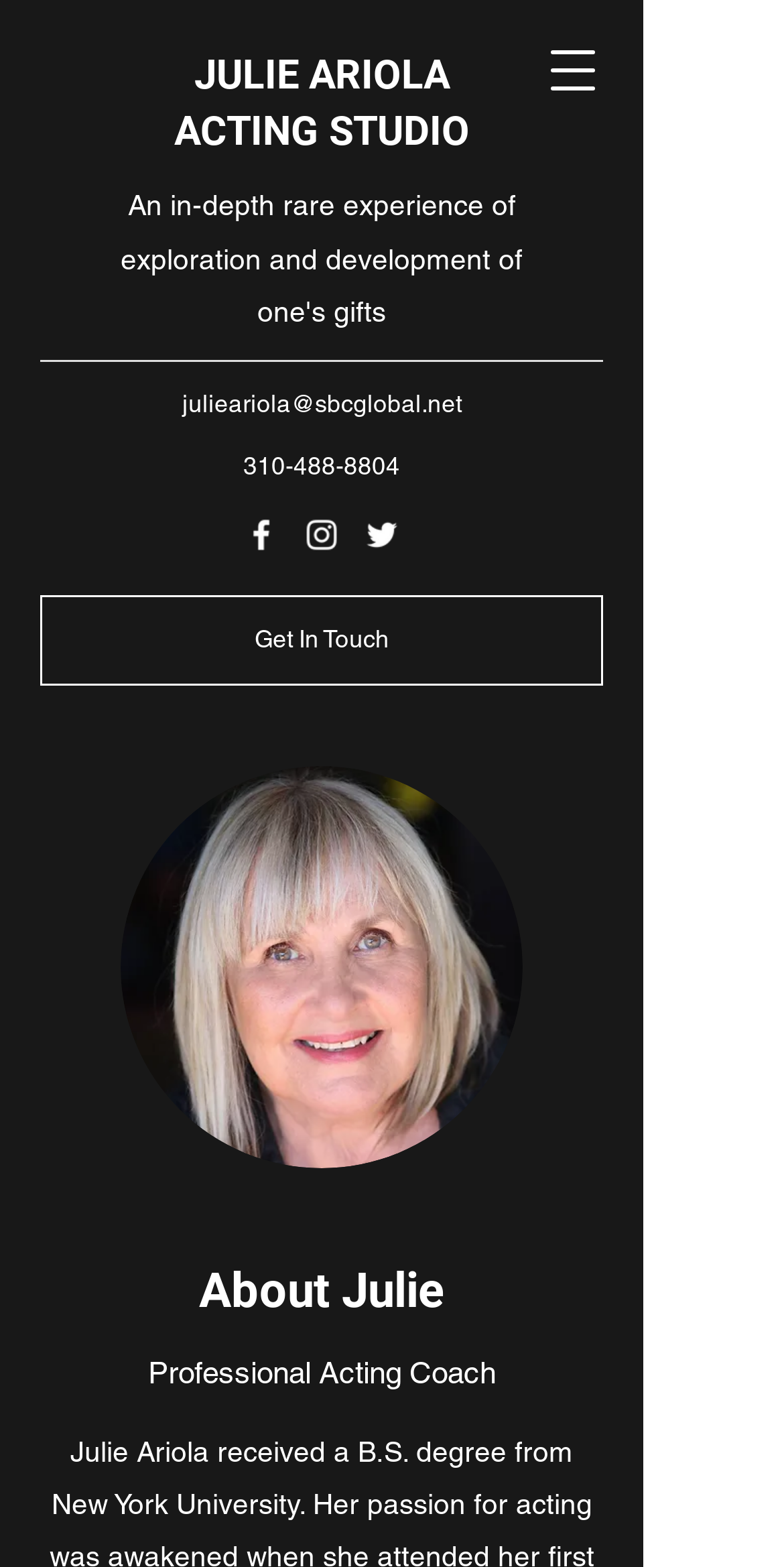What is the phone number to get in touch?
Please answer the question with a detailed and comprehensive explanation.

The phone number to get in touch can be found in the link element, which is '310-488-8804'.